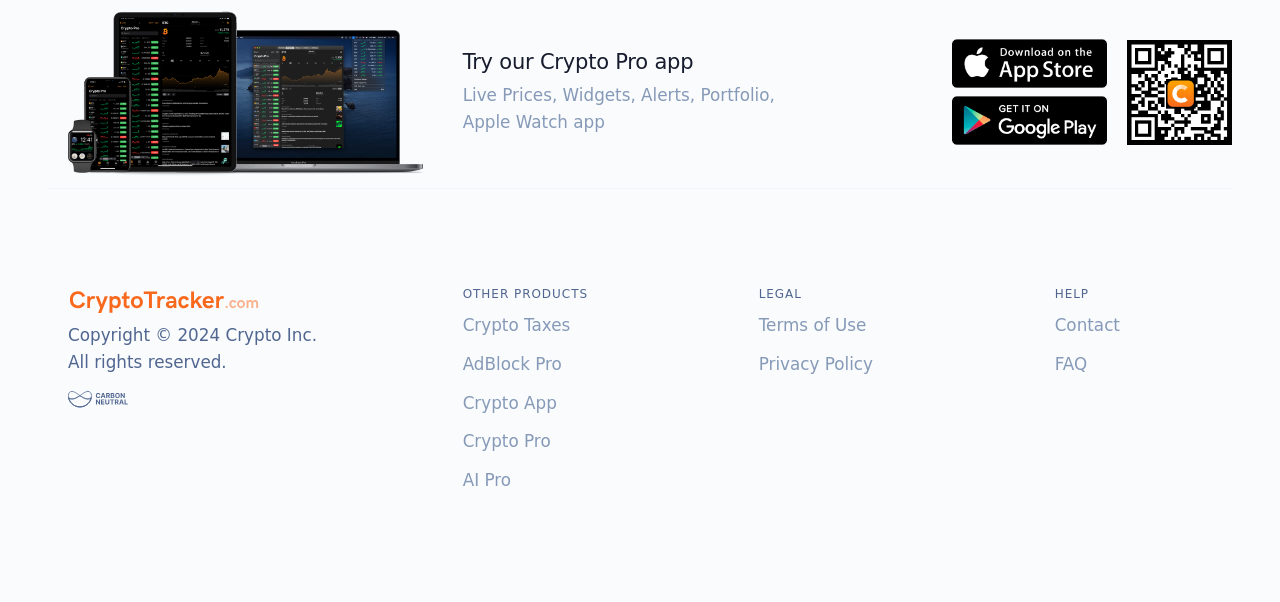Highlight the bounding box of the UI element that corresponds to this description: "Terms of Use".

[0.593, 0.523, 0.677, 0.556]